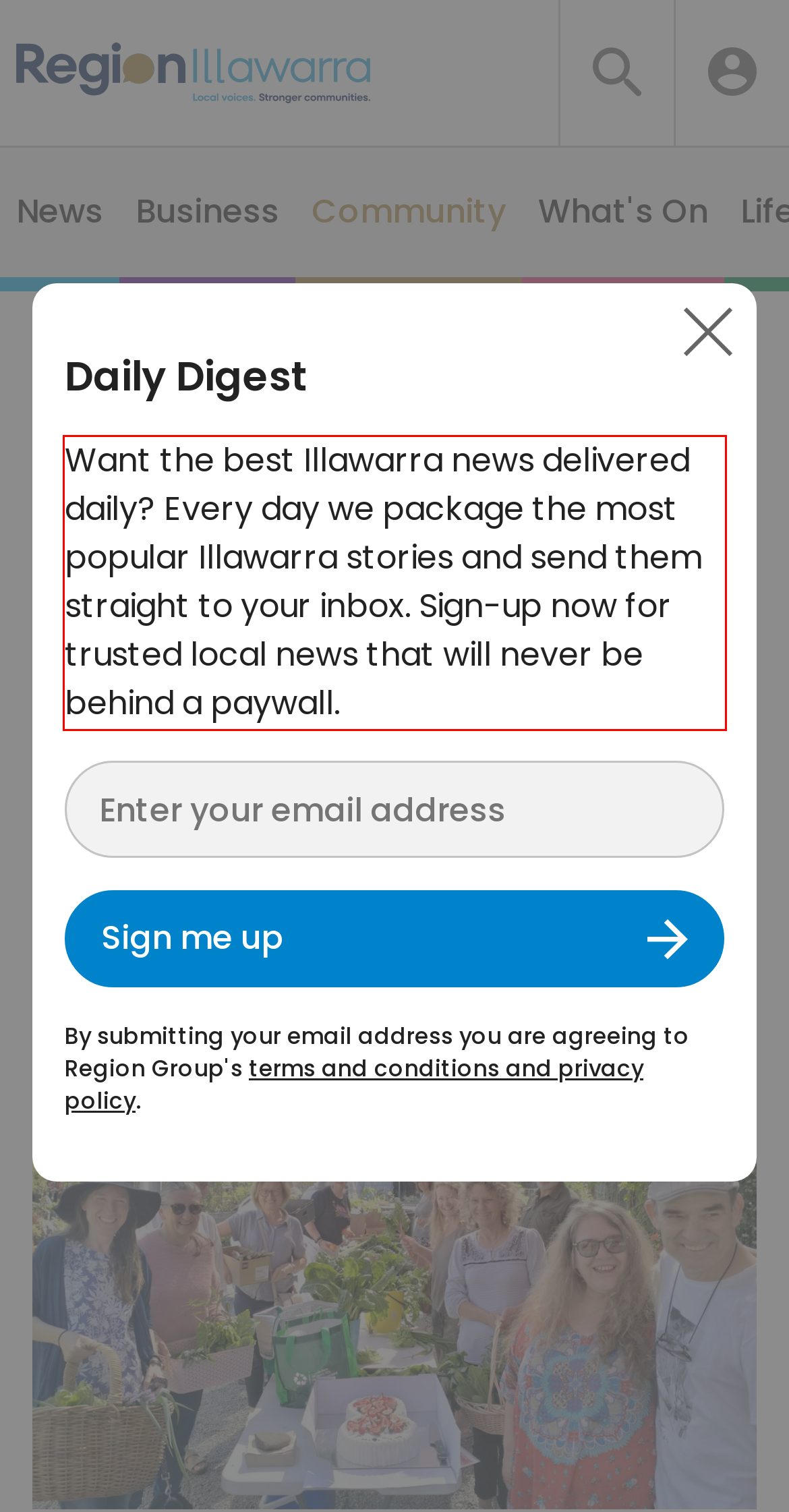Observe the screenshot of the webpage, locate the red bounding box, and extract the text content within it.

Want the best Illawarra news delivered daily? Every day we package the most popular Illawarra stories and send them straight to your inbox. Sign-up now for trusted local news that will never be behind a paywall.